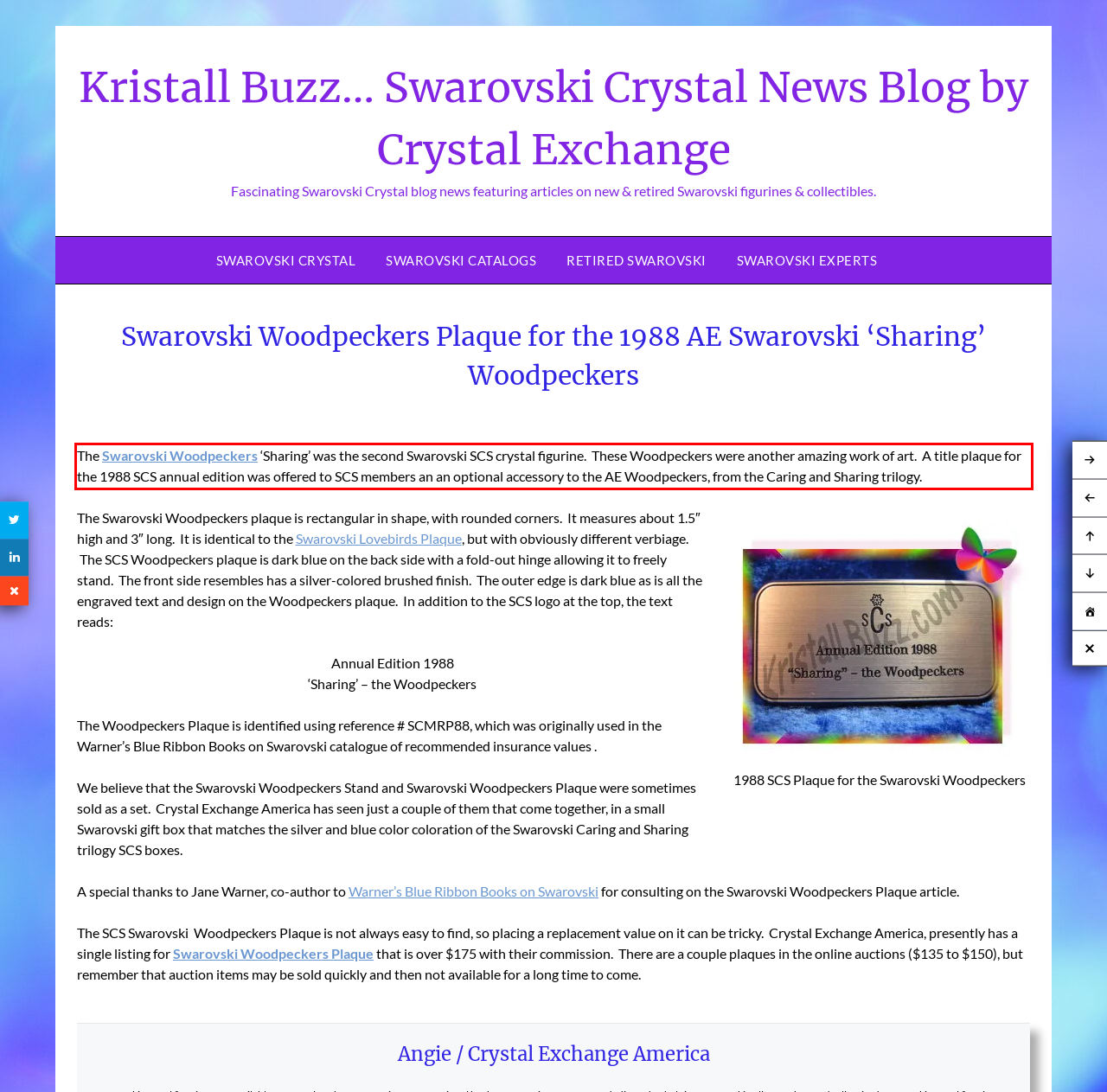Analyze the webpage screenshot and use OCR to recognize the text content in the red bounding box.

The Swarovski Woodpeckers ‘Sharing’ was the second Swarovski SCS crystal figurine. These Woodpeckers were another amazing work of art. A title plaque for the 1988 SCS annual edition was offered to SCS members an an optional accessory to the AE Woodpeckers, from the Caring and Sharing trilogy.